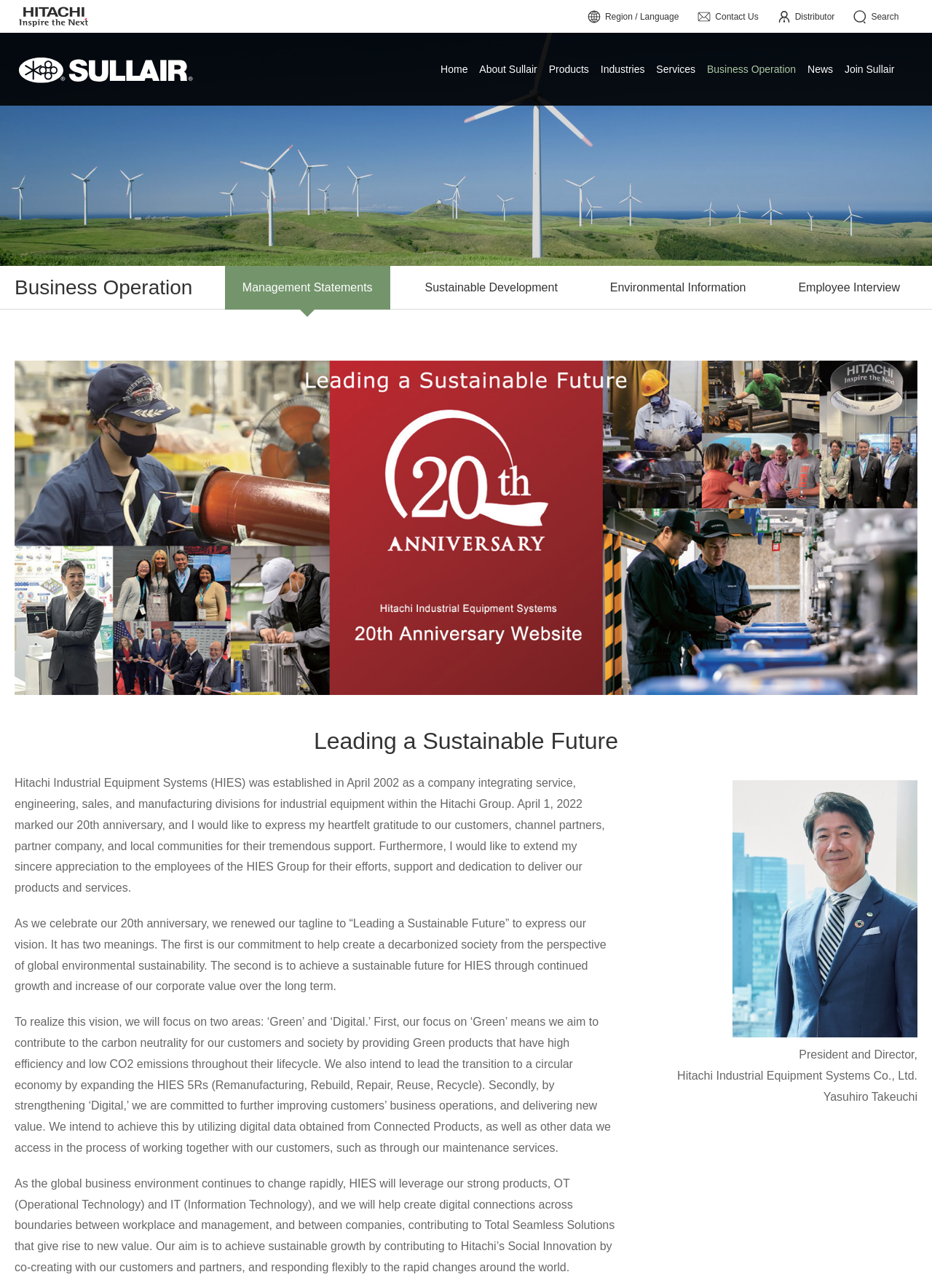Can you find the bounding box coordinates of the area I should click to execute the following instruction: "Search for something"?

[0.911, 0.0, 0.98, 0.025]